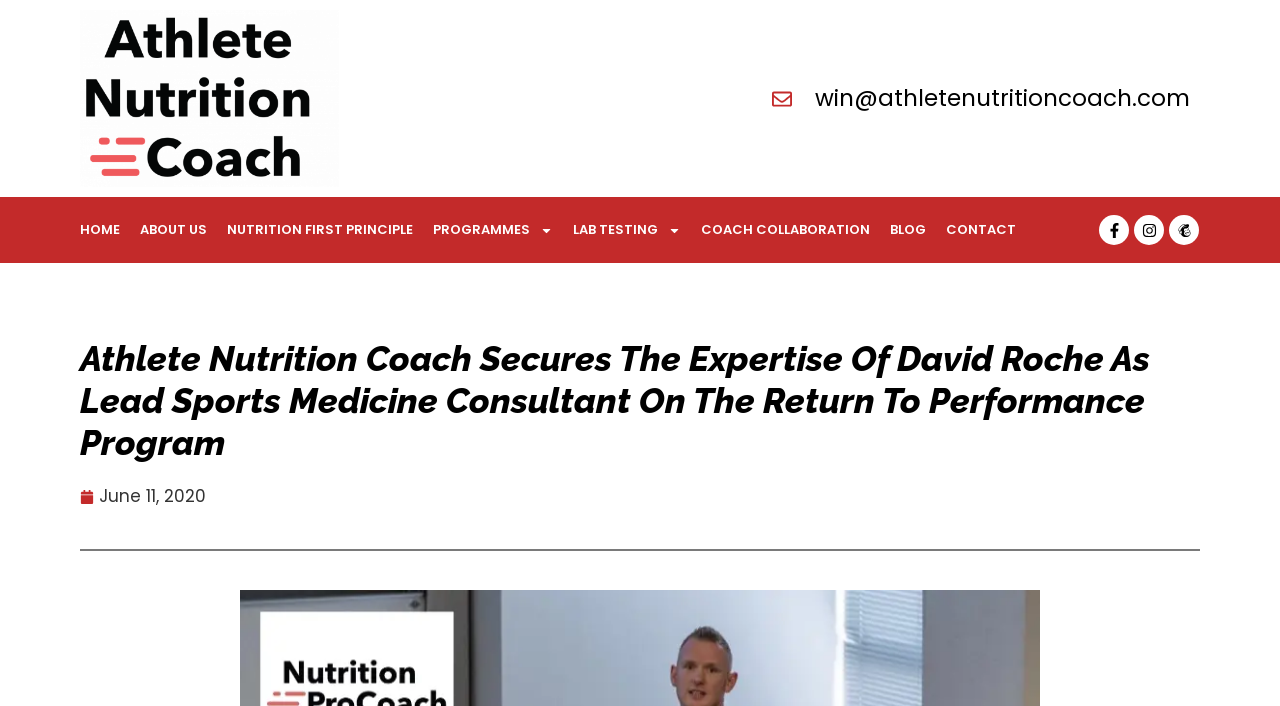Pinpoint the bounding box coordinates of the clickable element needed to complete the instruction: "Contact us via email". The coordinates should be provided as four float numbers between 0 and 1: [left, top, right, bottom].

[0.637, 0.117, 0.93, 0.162]